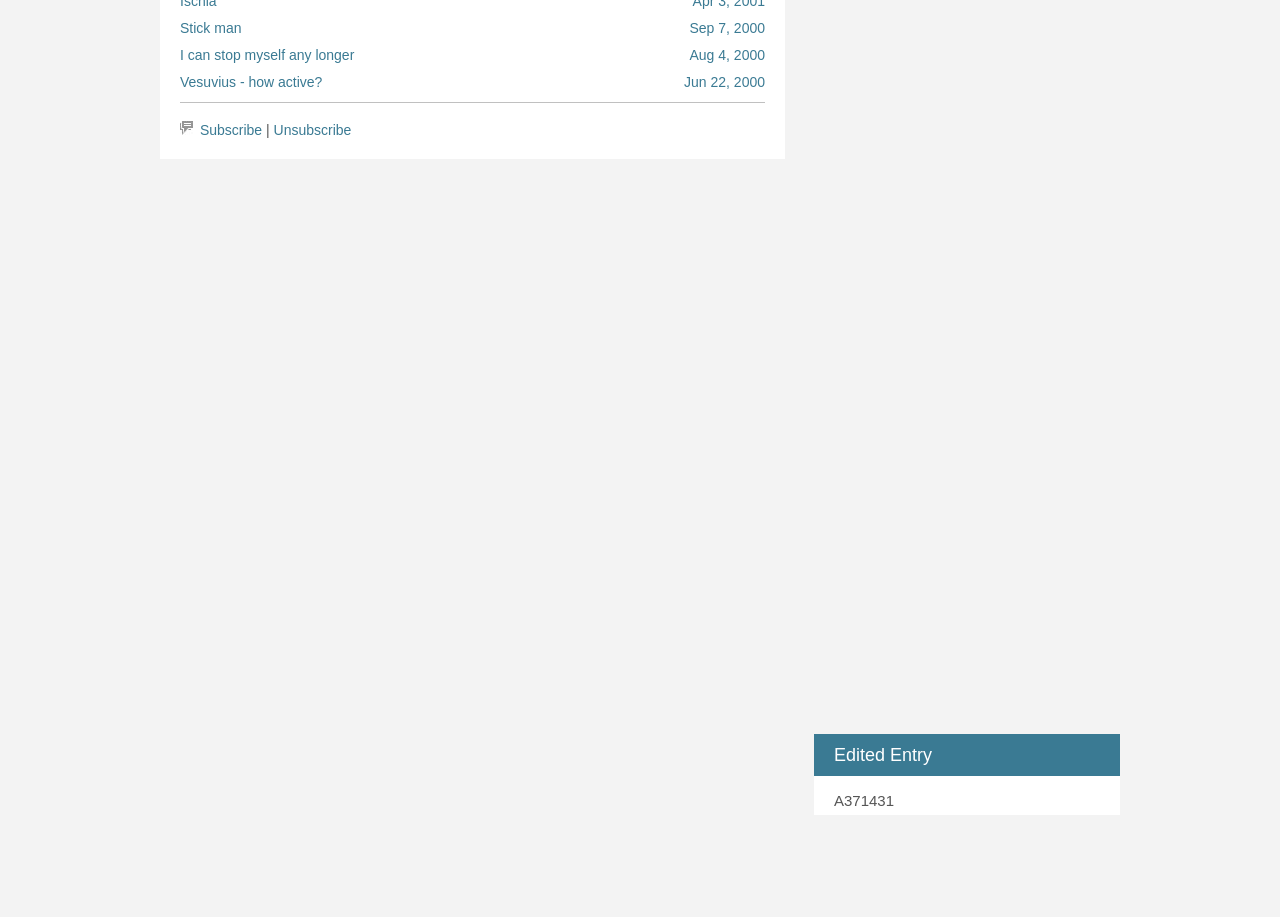Find the bounding box coordinates of the element to click in order to complete the given instruction: "Tweet."

[0.64, 0.621, 0.669, 0.638]